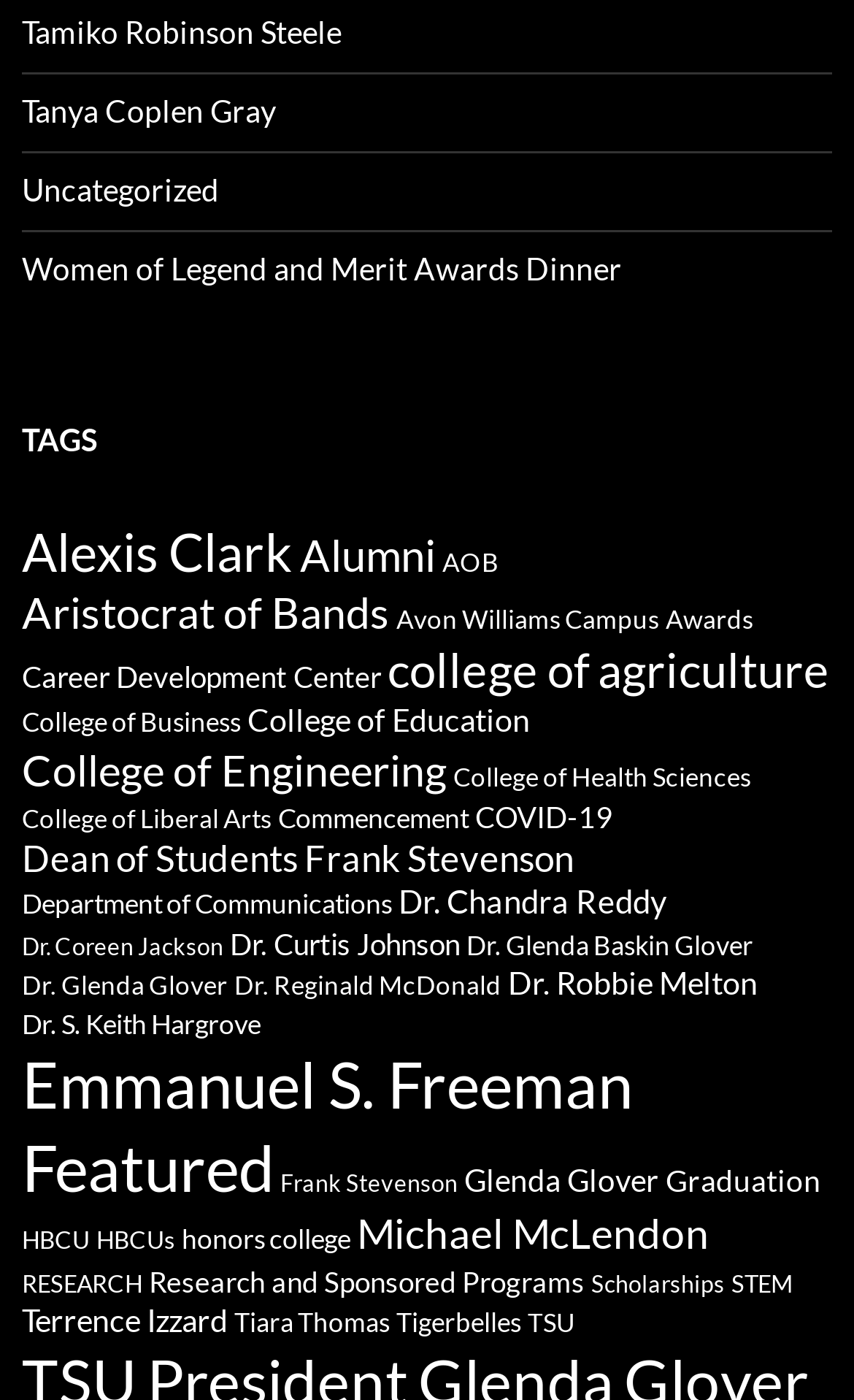Please identify the bounding box coordinates of the element's region that should be clicked to execute the following instruction: "Explore 'College of Engineering' category". The bounding box coordinates must be four float numbers between 0 and 1, i.e., [left, top, right, bottom].

[0.026, 0.532, 0.523, 0.568]